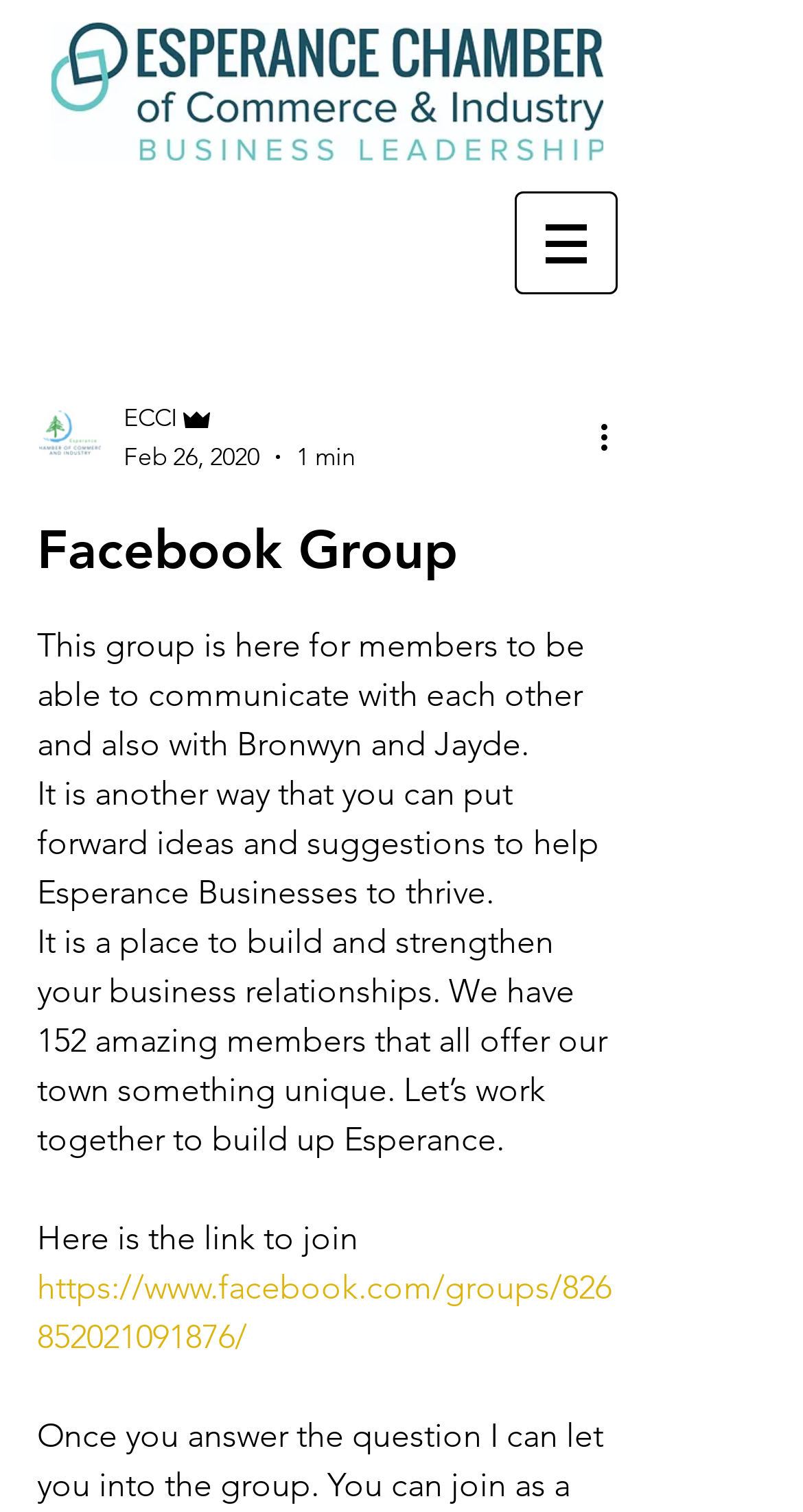How many members are in this Facebook group? Based on the image, give a response in one word or a short phrase.

152